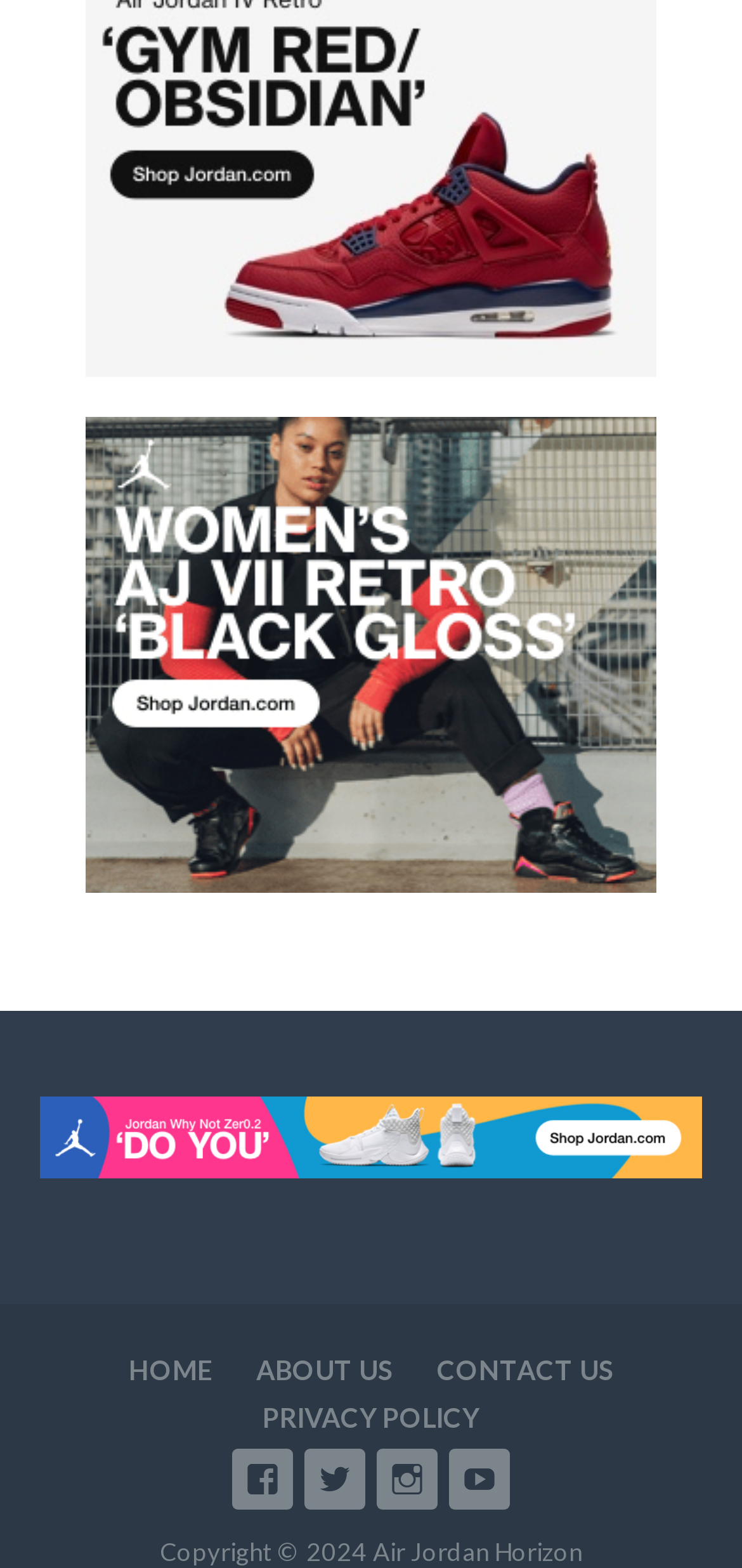Provide the bounding box coordinates of the HTML element this sentence describes: "Instagram". The bounding box coordinates consist of four float numbers between 0 and 1, i.e., [left, top, right, bottom].

[0.508, 0.924, 0.59, 0.963]